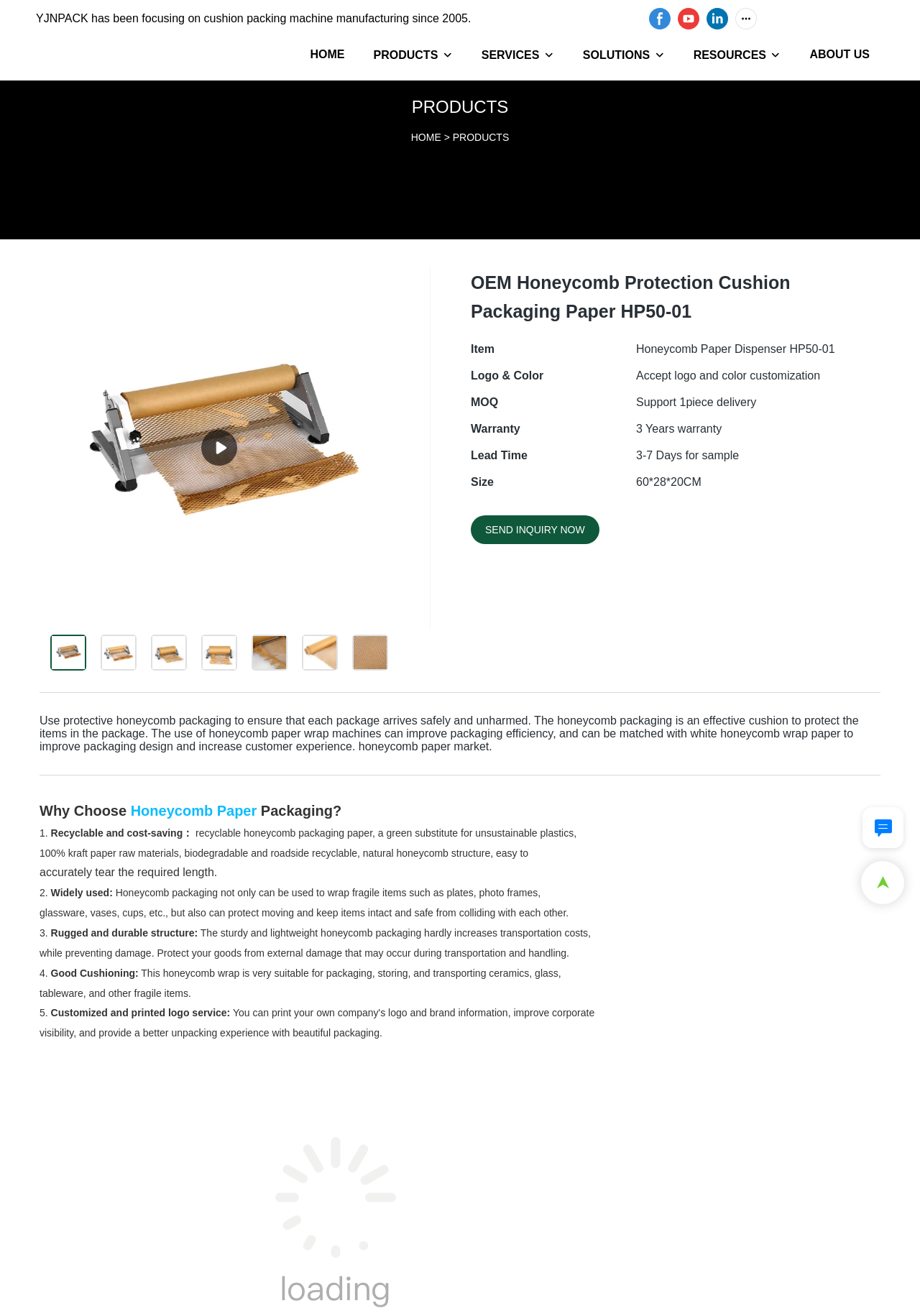Please provide a comprehensive answer to the question based on the screenshot: What is the product name?

The product name can be found in the heading element with the text 'OEM Honeycomb Protection Cushion Packaging Paper HP50-01' which is located at the top of the webpage.